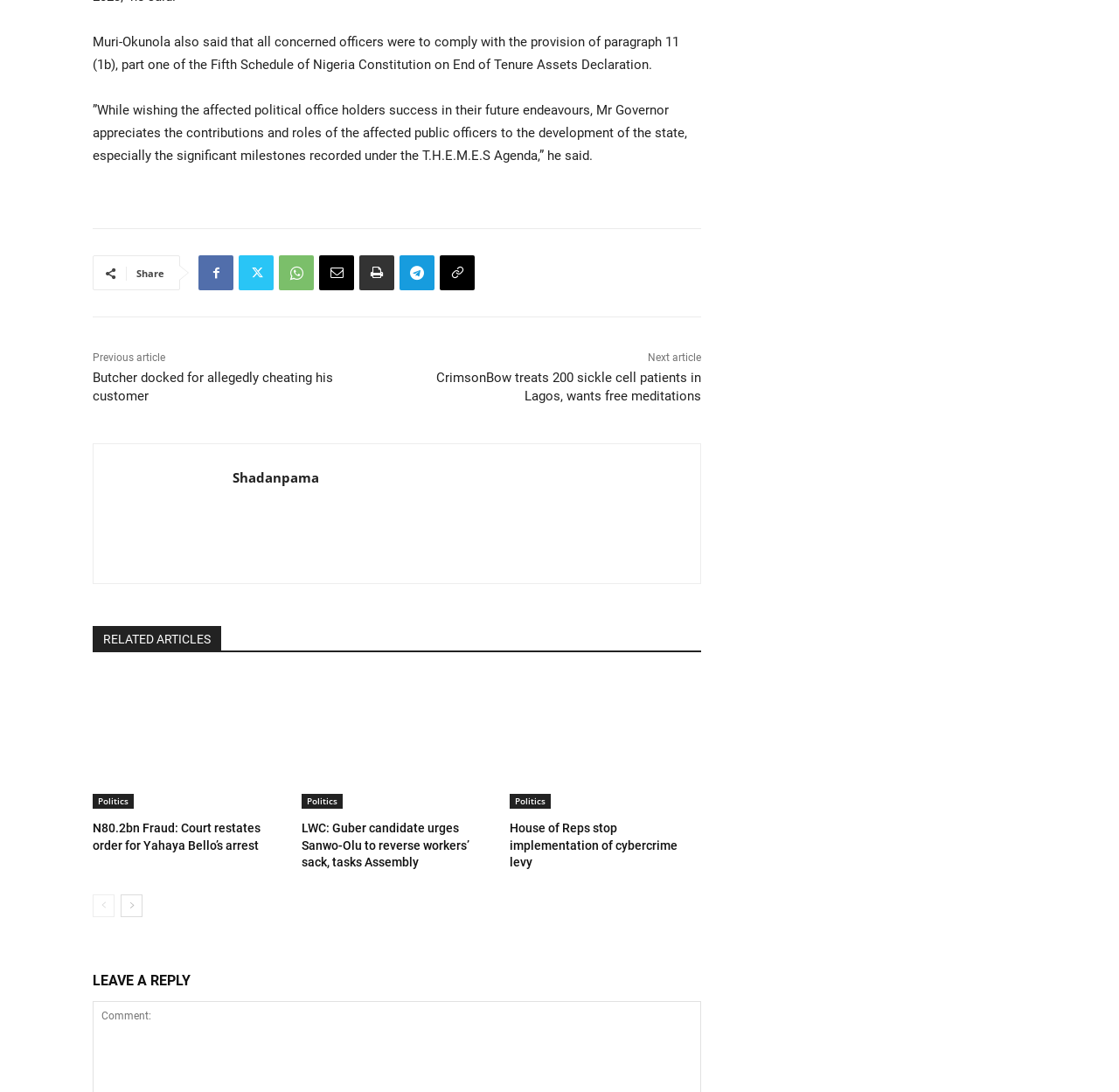Bounding box coordinates should be provided in the format (top-left x, top-left y, bottom-right x, bottom-right y) with all values between 0 and 1. Identify the bounding box for this UI element: Copy URL

[0.393, 0.234, 0.424, 0.266]